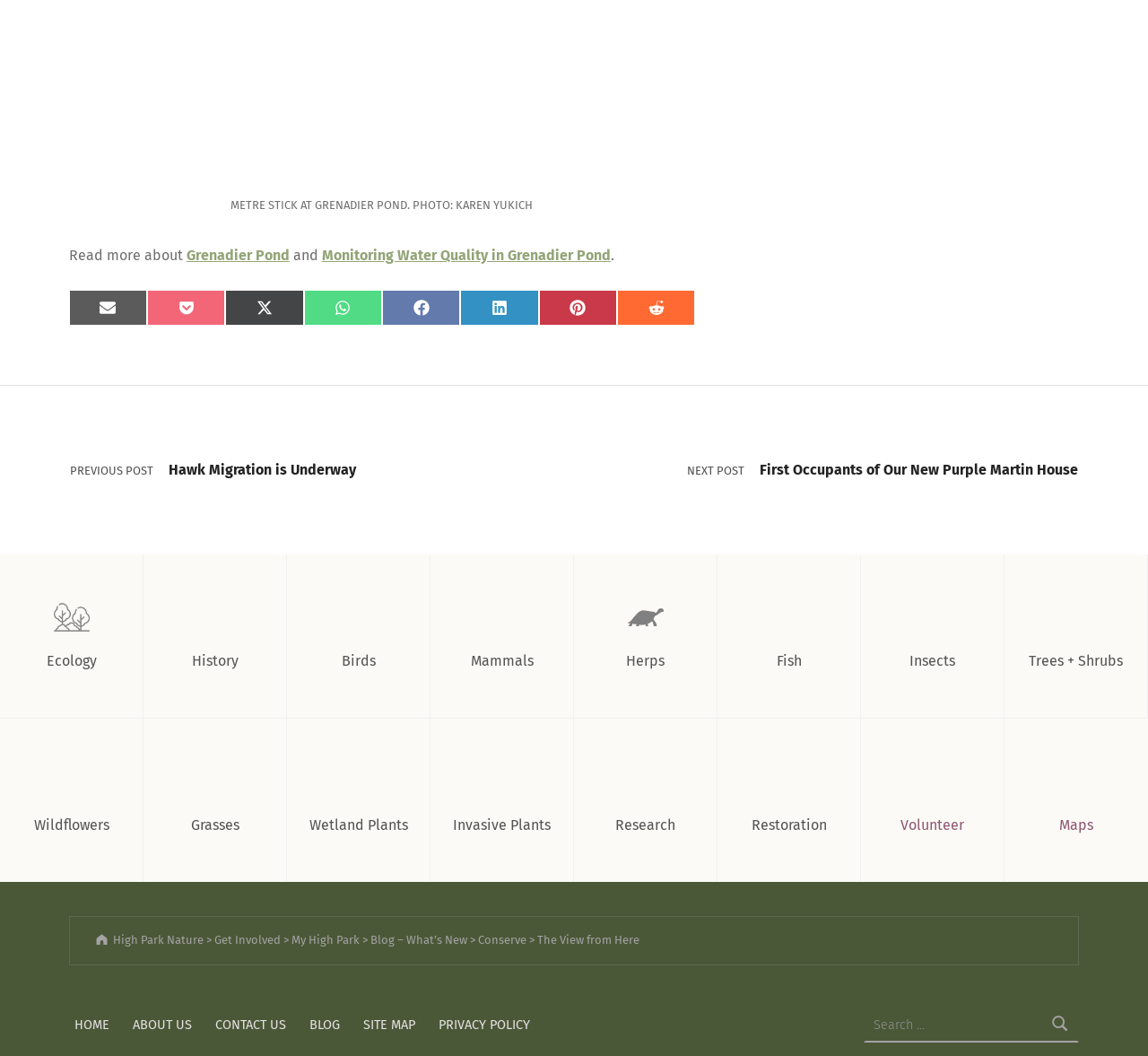Please specify the bounding box coordinates of the element that should be clicked to execute the given instruction: 'Search for something'. Ensure the coordinates are four float numbers between 0 and 1, expressed as [left, top, right, bottom].

[0.753, 0.953, 0.94, 0.987]